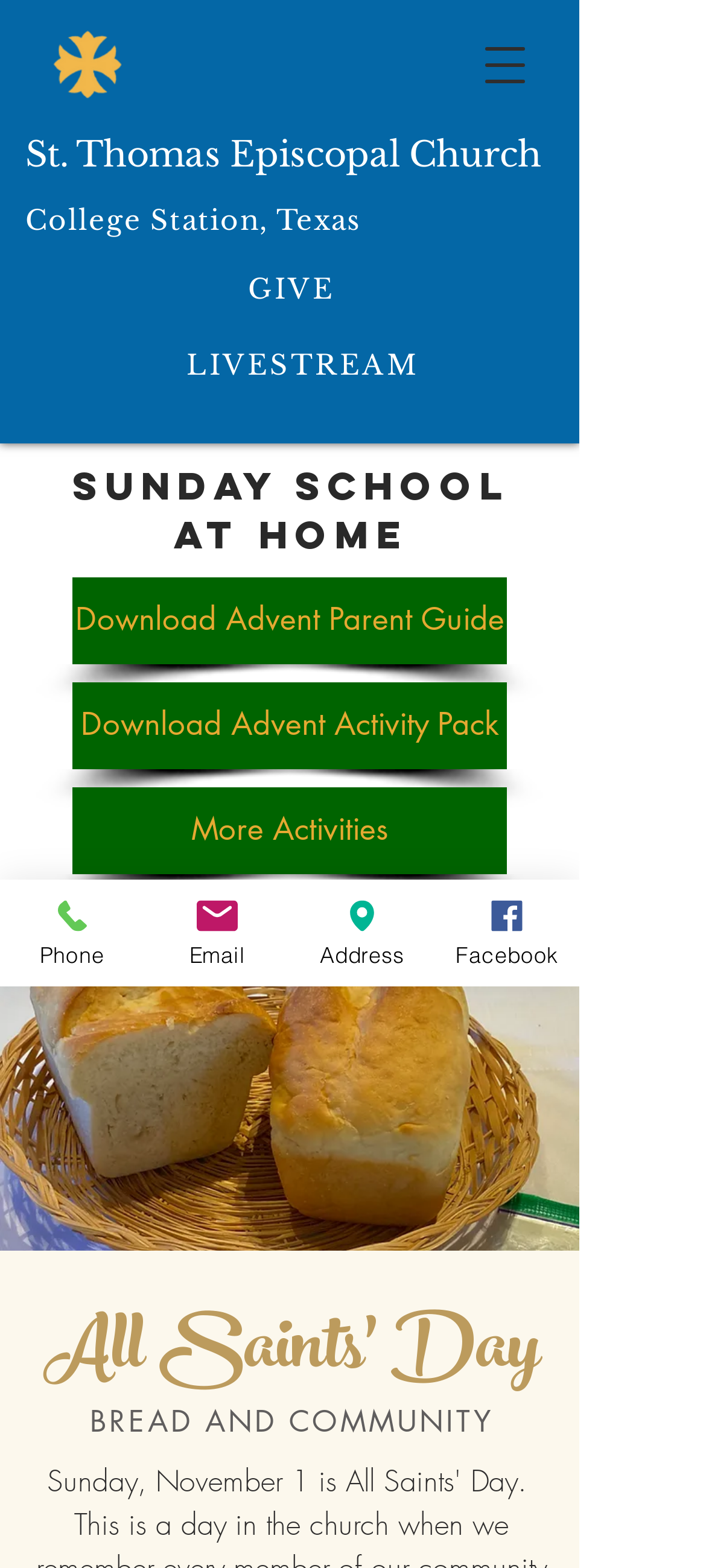What is the name of the church?
Carefully analyze the image and provide a thorough answer to the question.

The name of the church can be found in the heading element at the top of the webpage, which reads 'St. Thomas Episcopal Church'. This is also confirmed by the link element with the same text.